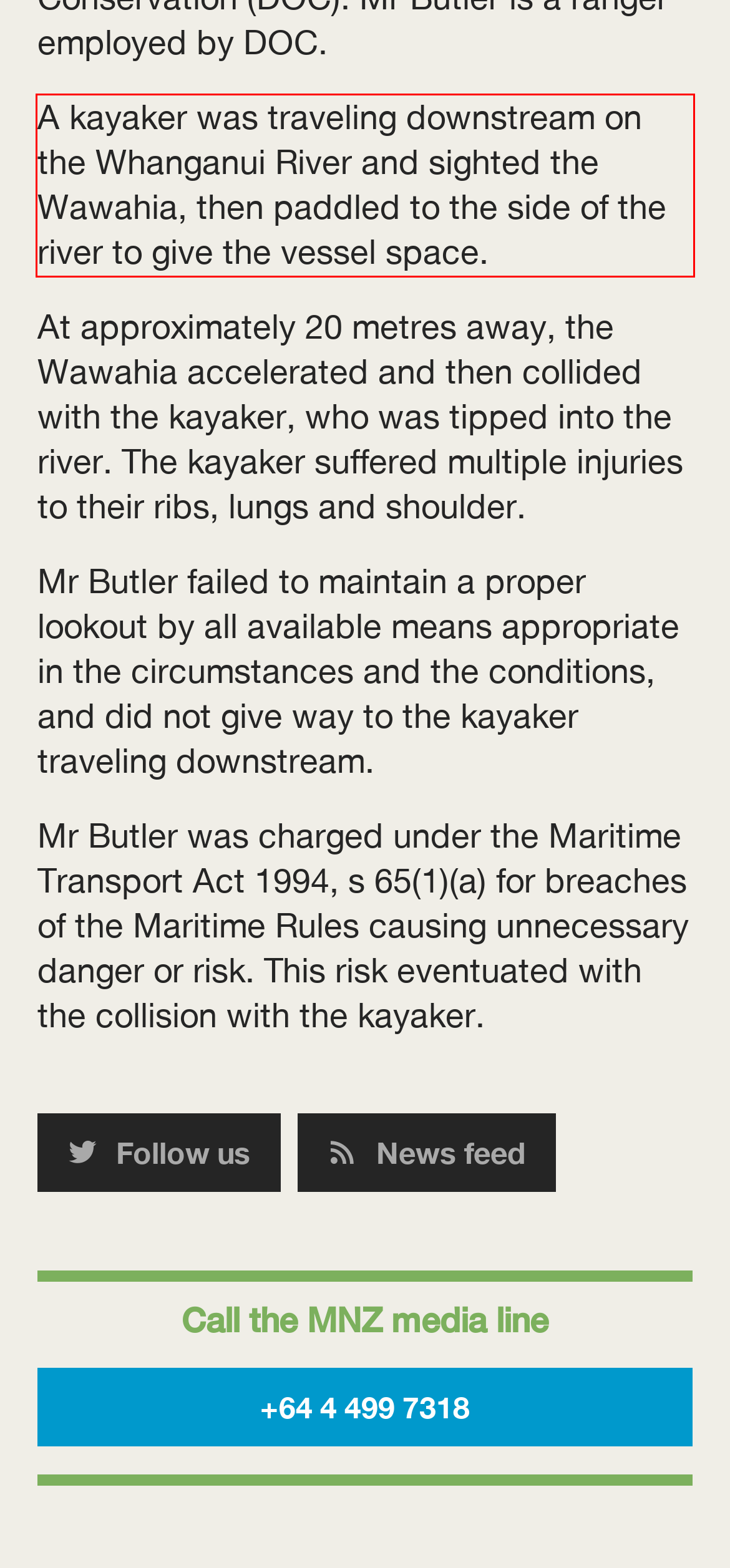There is a screenshot of a webpage with a red bounding box around a UI element. Please use OCR to extract the text within the red bounding box.

A kayaker was traveling downstream on the Whanganui River and sighted the Wawahia, then paddled to the side of the river to give the vessel space.